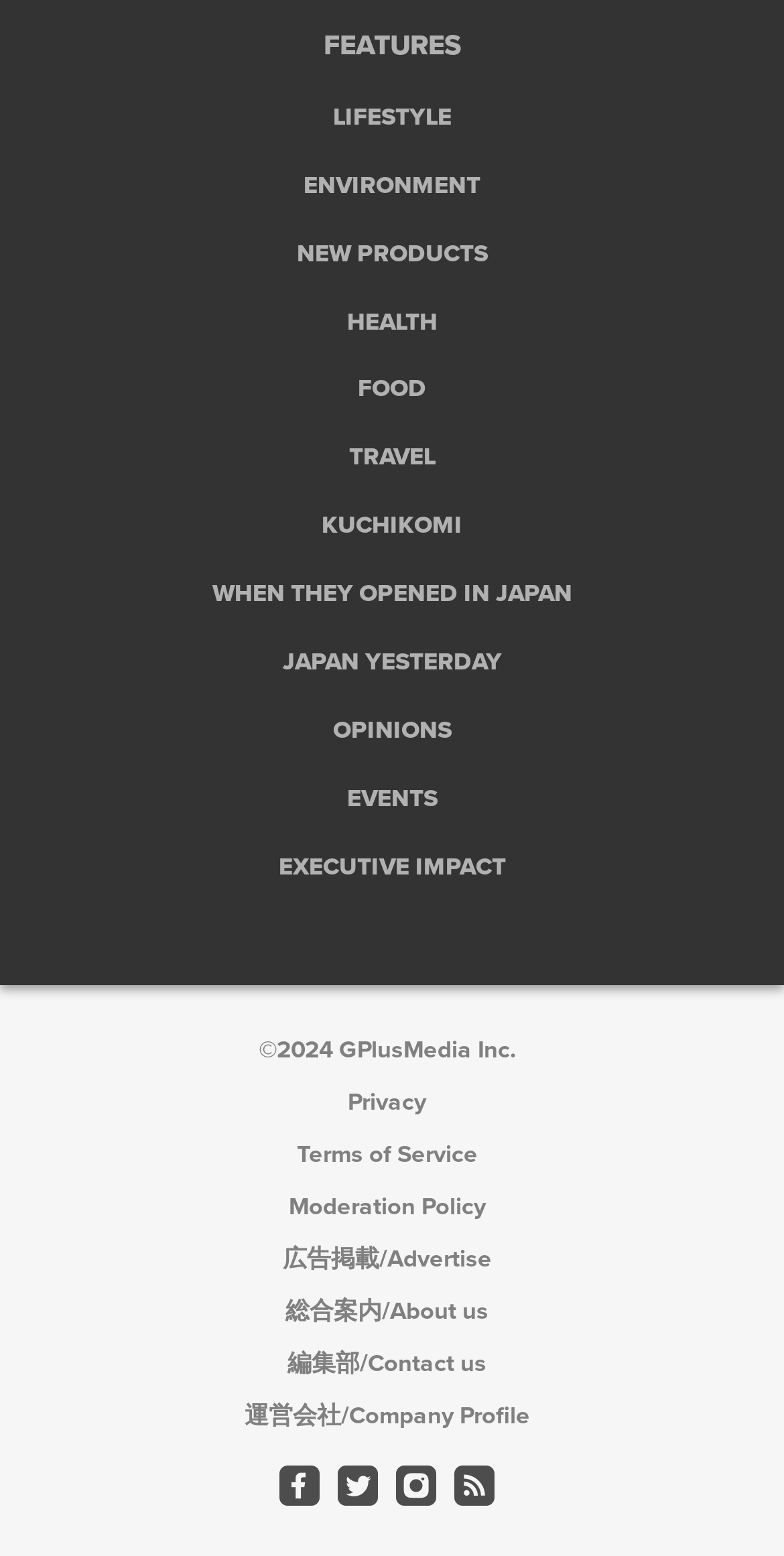Analyze the image and answer the question with as much detail as possible: 
How many main categories are there?

I counted the number of main category links at the top of the webpage, which are FEATURES, LIFESTYLE, ENVIRONMENT, NEW PRODUCTS, HEALTH, FOOD, TRAVEL, KUCHIKOMI, WHEN THEY OPENED IN JAPAN, JAPAN YESTERDAY, and OPINIONS.